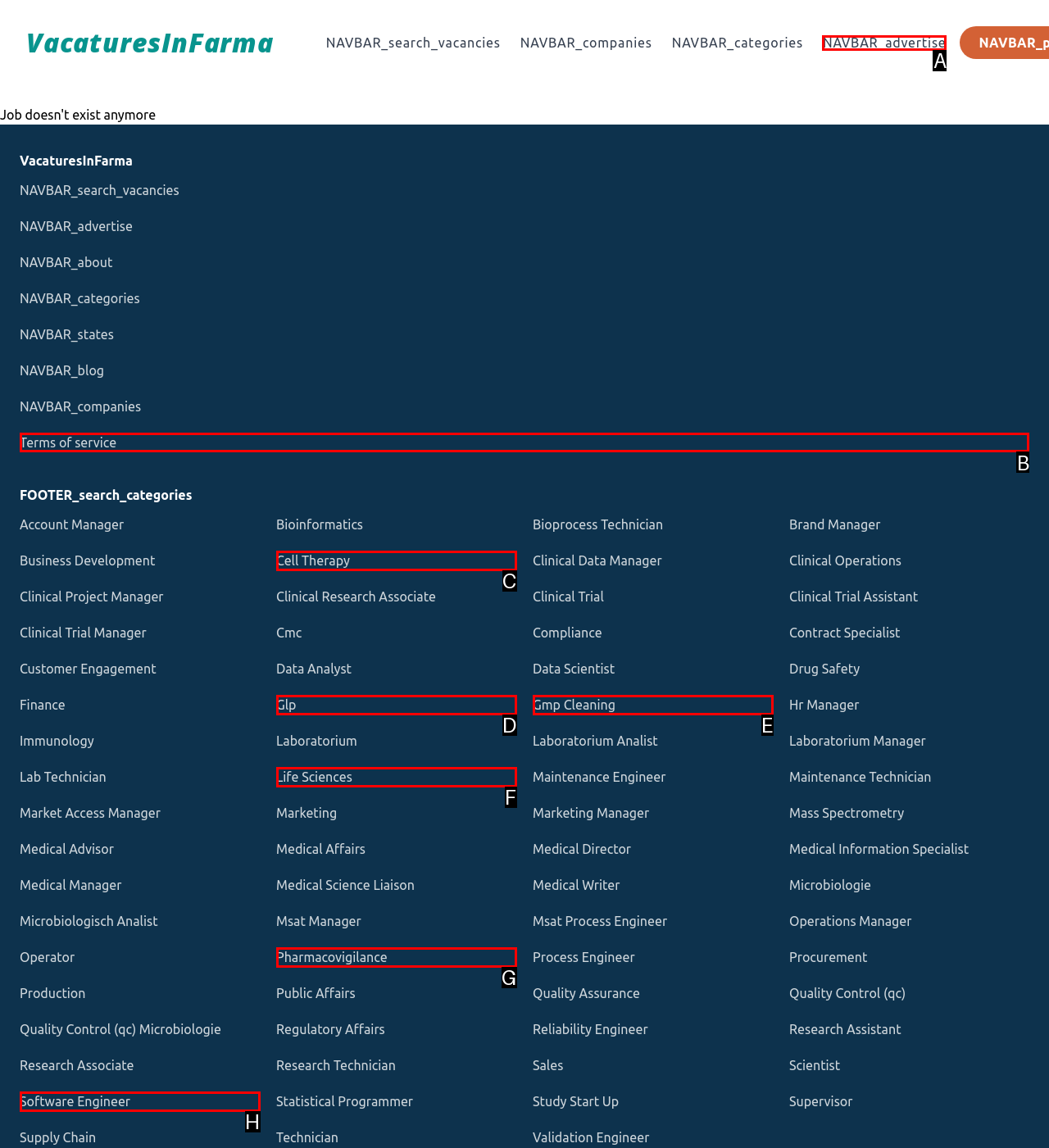Indicate the letter of the UI element that should be clicked to accomplish the task: Read terms of service. Answer with the letter only.

B